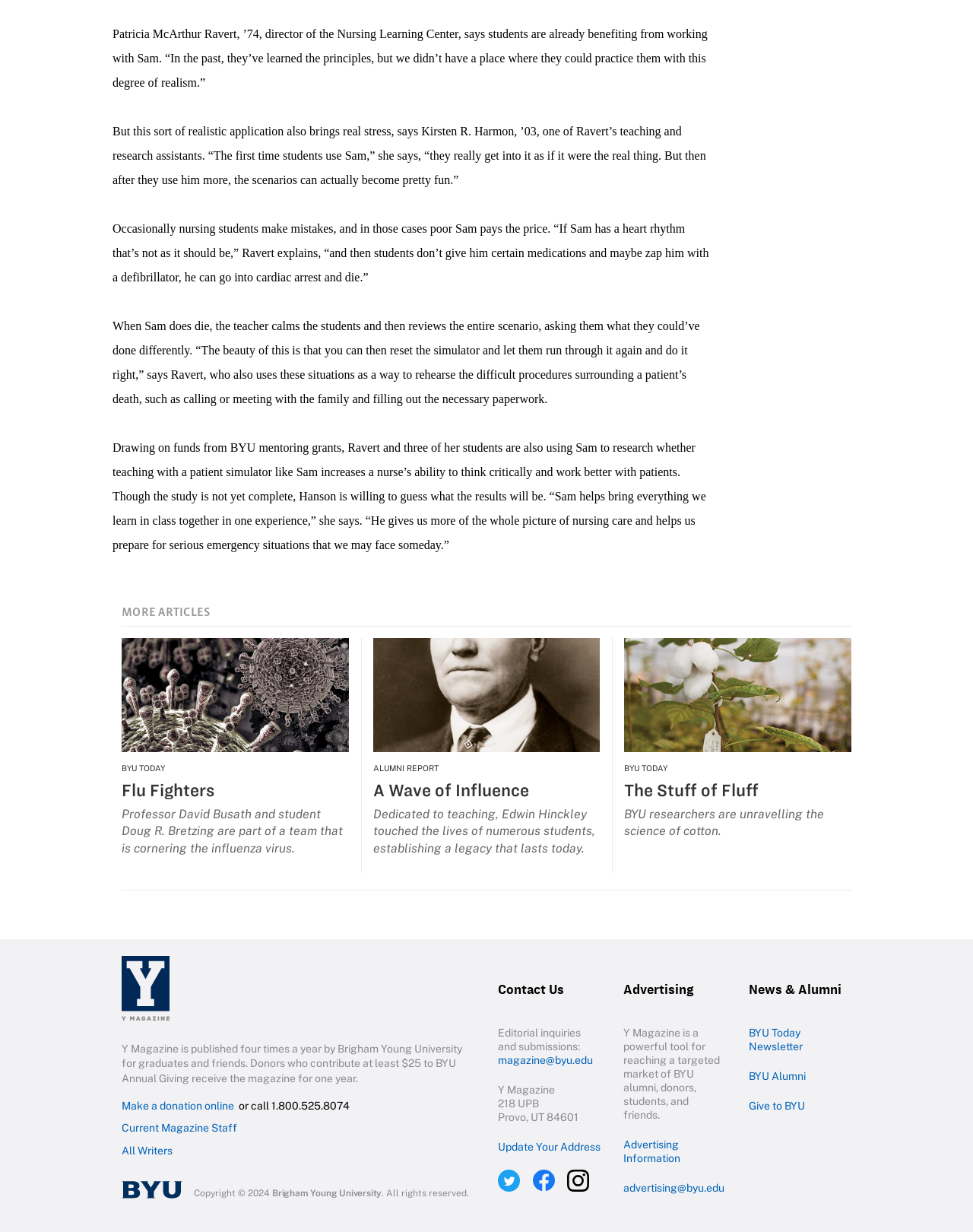Extract the bounding box coordinates for the described element: "Make a donation online". The coordinates should be represented as four float numbers between 0 and 1: [left, top, right, bottom].

[0.125, 0.892, 0.241, 0.902]